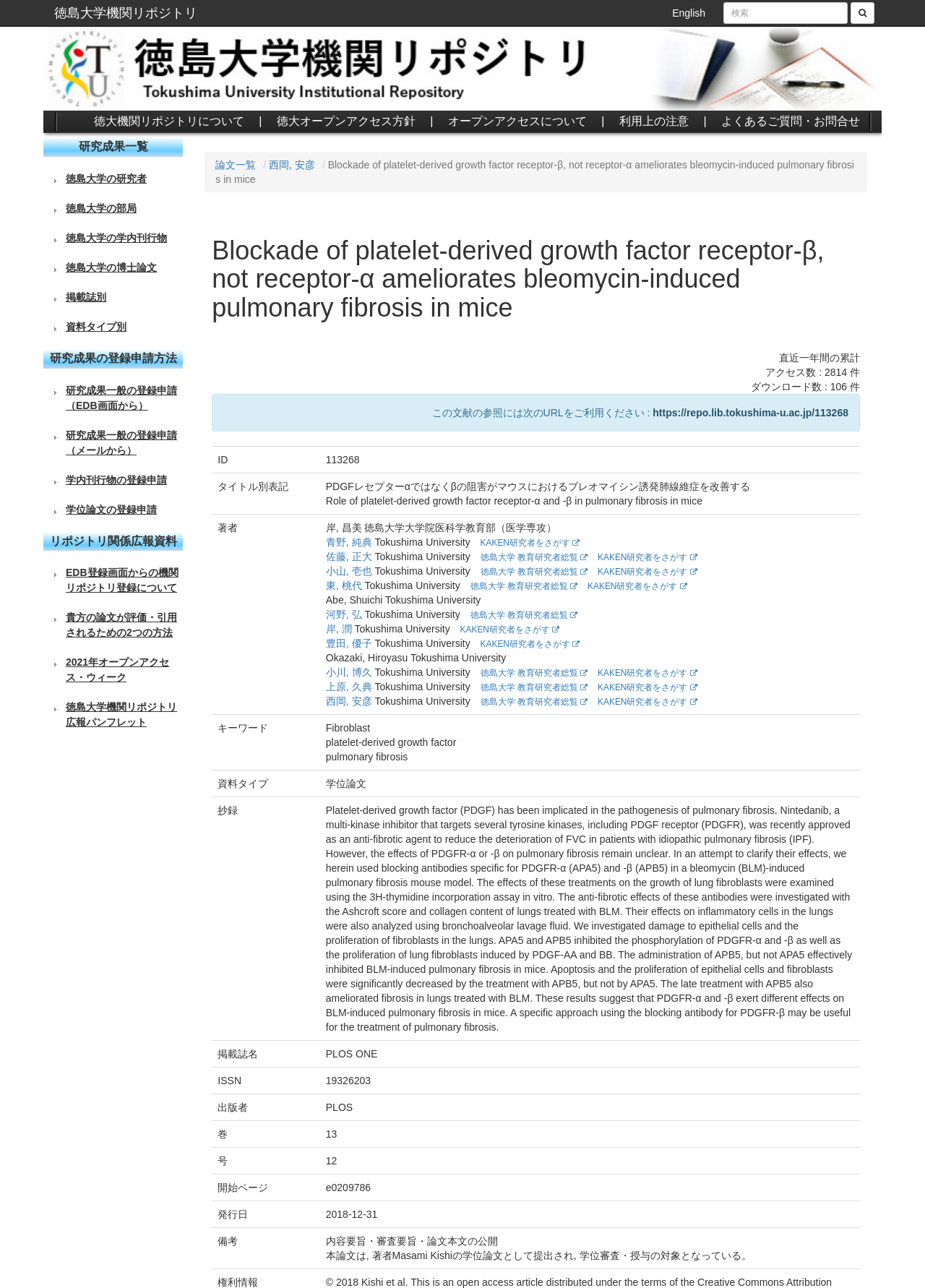Can you specify the bounding box coordinates for the region that should be clicked to fulfill this instruction: "switch to English".

[0.715, 0.0, 0.774, 0.02]